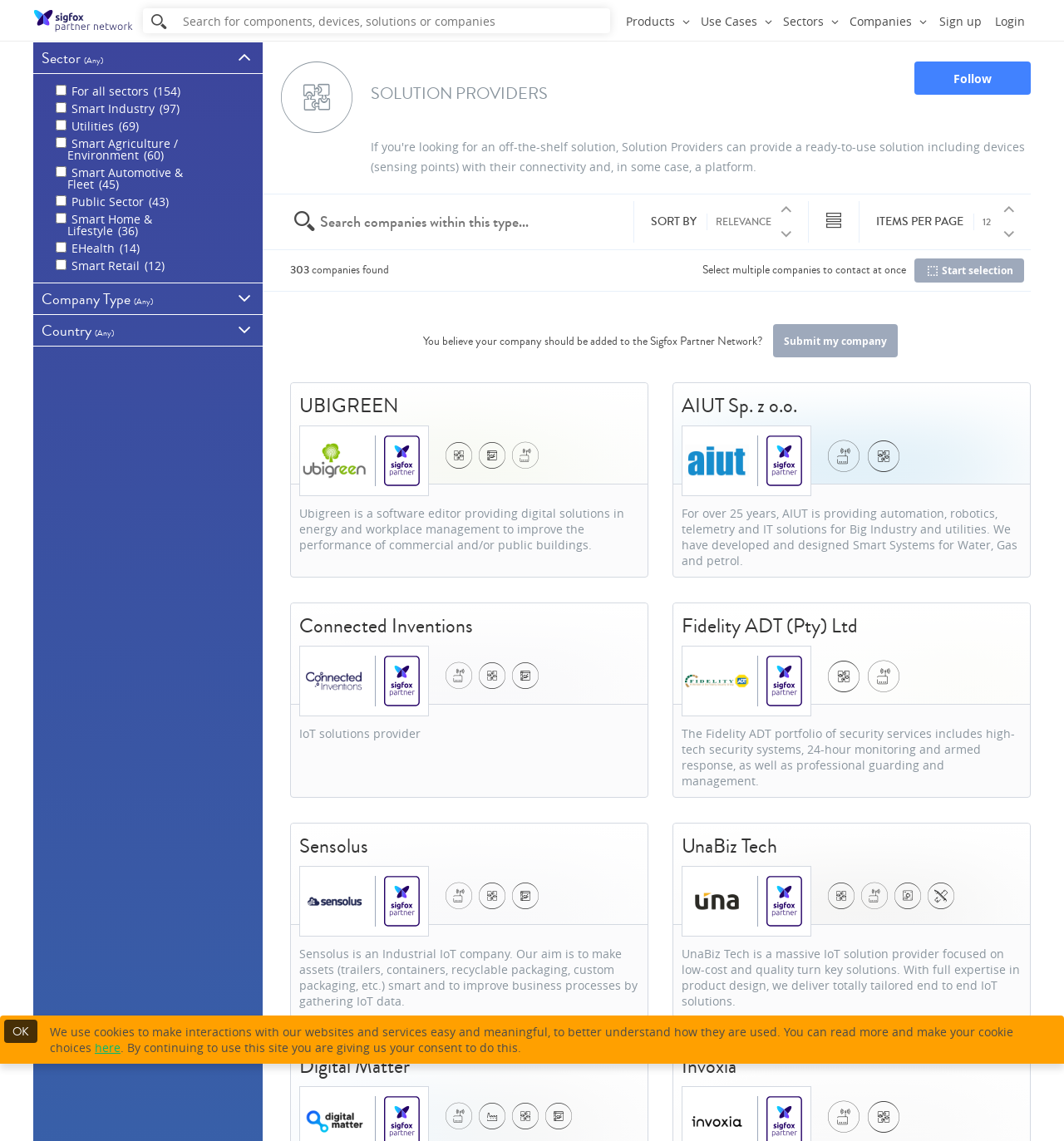Find the bounding box coordinates for the HTML element specified by: "Sectors".

[0.73, 0.0, 0.793, 0.036]